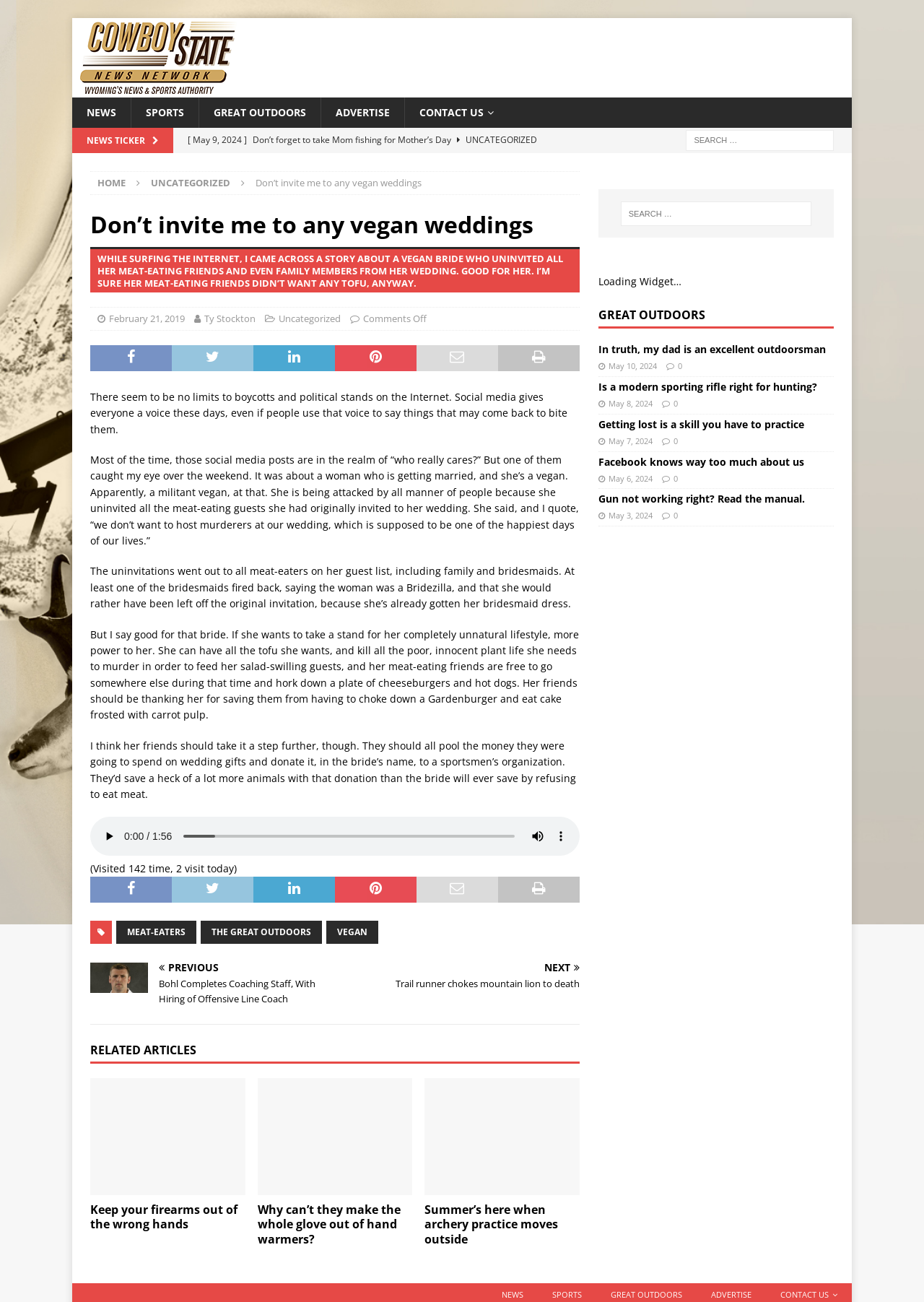How many related articles are shown on the webpage?
Respond to the question with a single word or phrase according to the image.

3